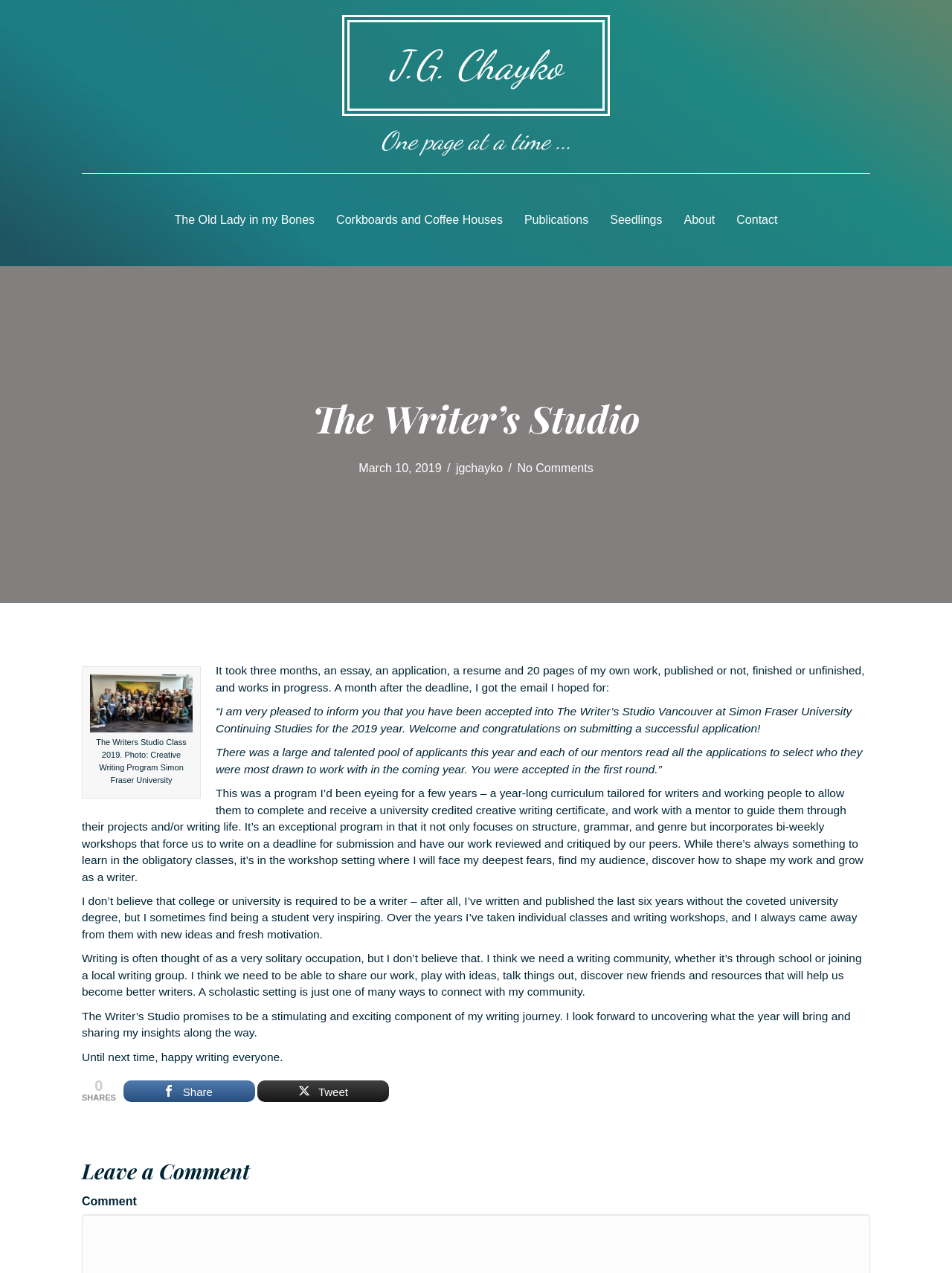Locate the bounding box coordinates of the clickable region necessary to complete the following instruction: "Click on the 'Share' button". Provide the coordinates in the format of four float numbers between 0 and 1, i.e., [left, top, right, bottom].

[0.13, 0.849, 0.268, 0.866]